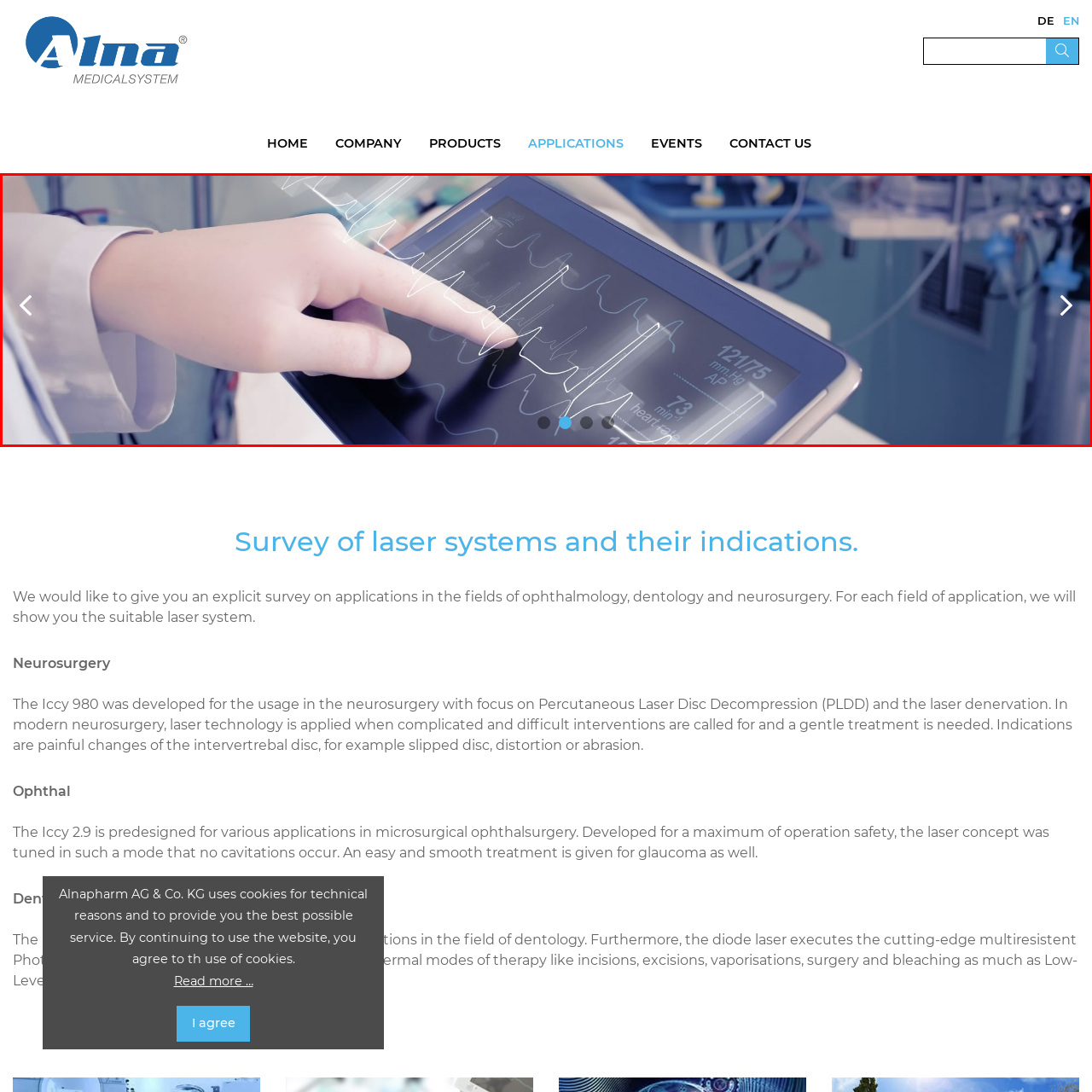What type of data is represented on the touchscreen interface?
Direct your attention to the image inside the red bounding box and provide a detailed explanation in your answer.

The touchscreen interface illustrates a series of waveform graphs, which represent patient data such as blood pressure and heart rate, indicating that the medical professional is monitoring the patient's vital signs.